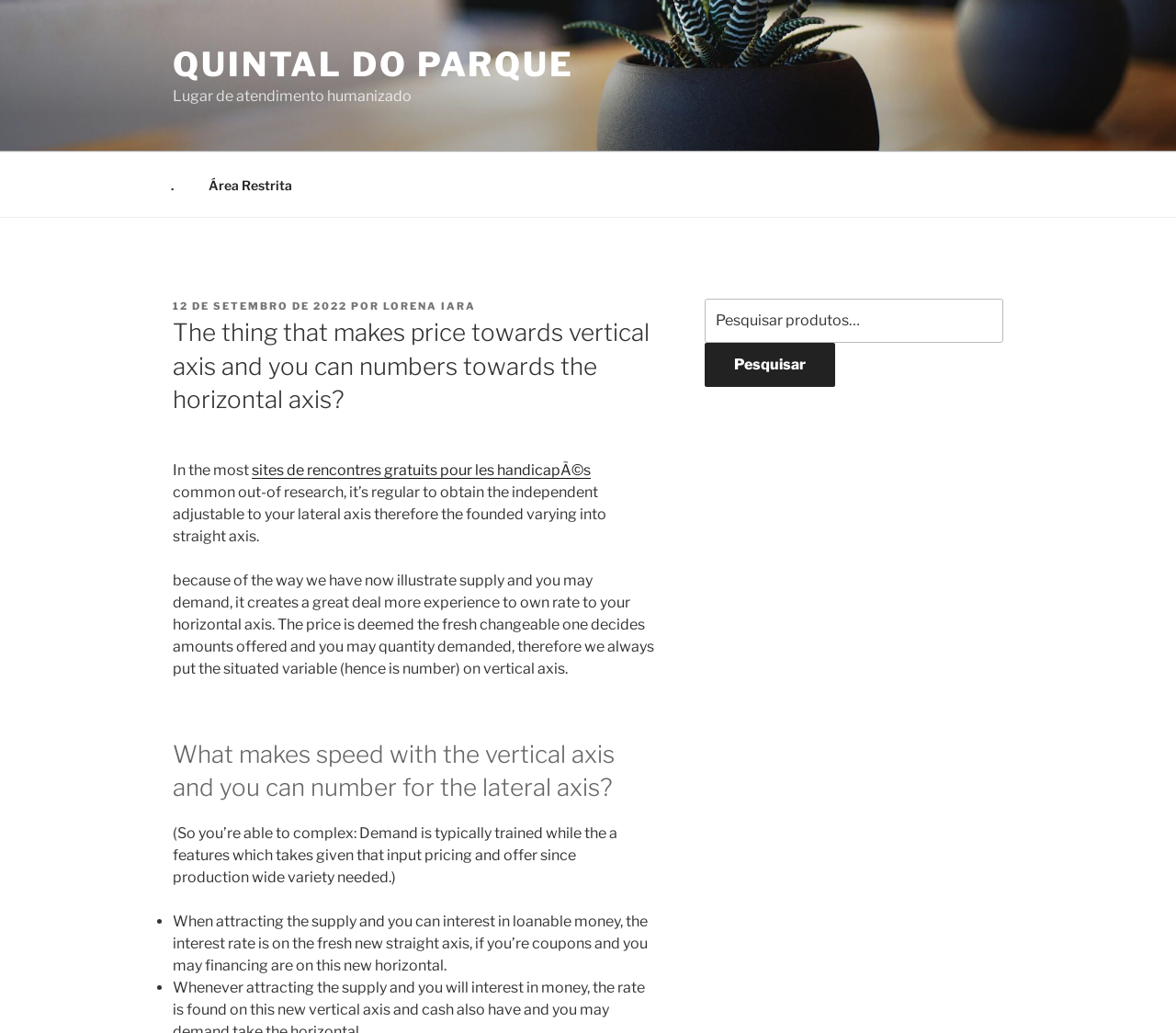Highlight the bounding box coordinates of the region I should click on to meet the following instruction: "Search for something".

[0.599, 0.289, 0.853, 0.332]